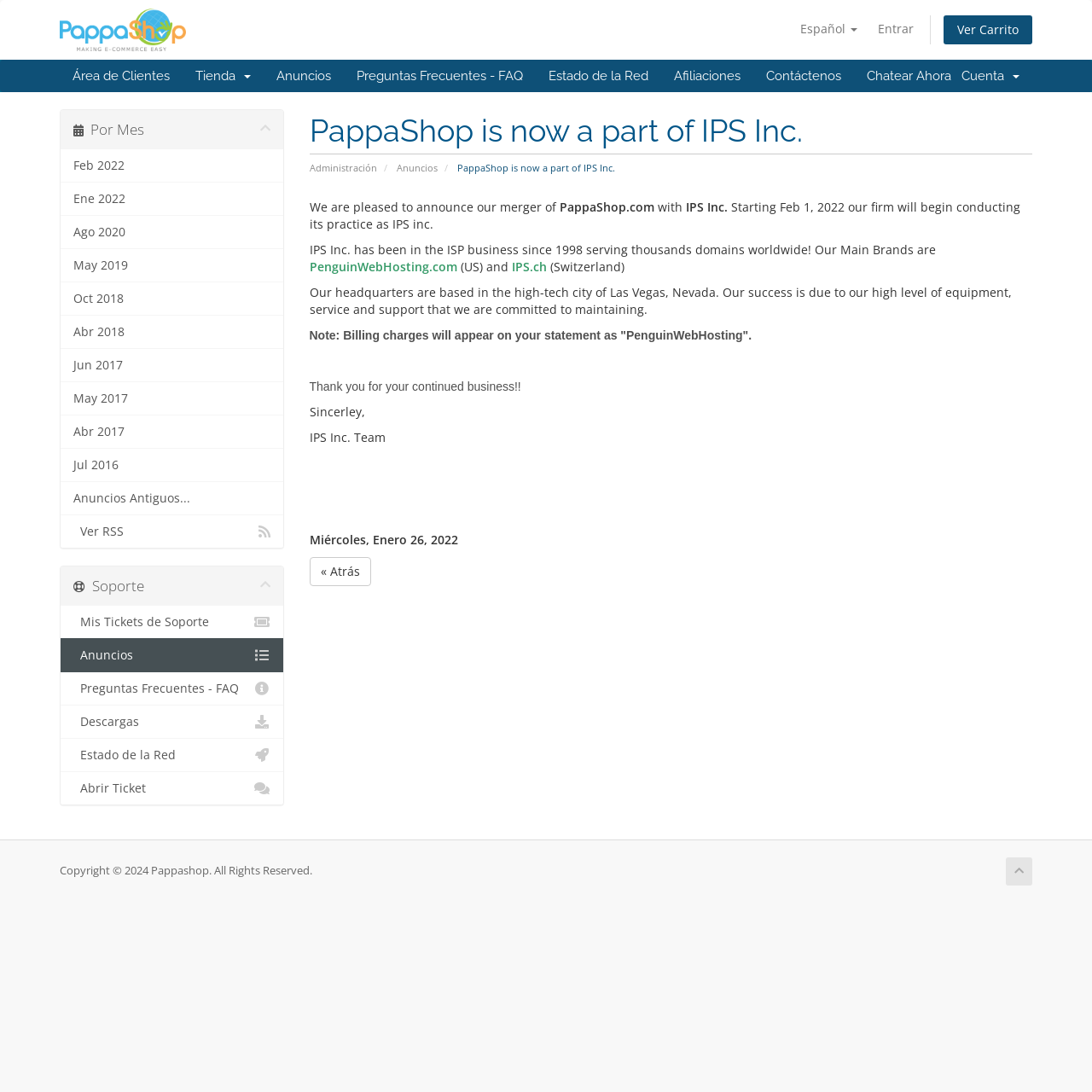What is the location of IPS Inc.'s headquarters?
Answer the question with a thorough and detailed explanation.

The webpage mentions that 'Our headquarters are based in the high-tech city of Las Vegas, Nevada.'